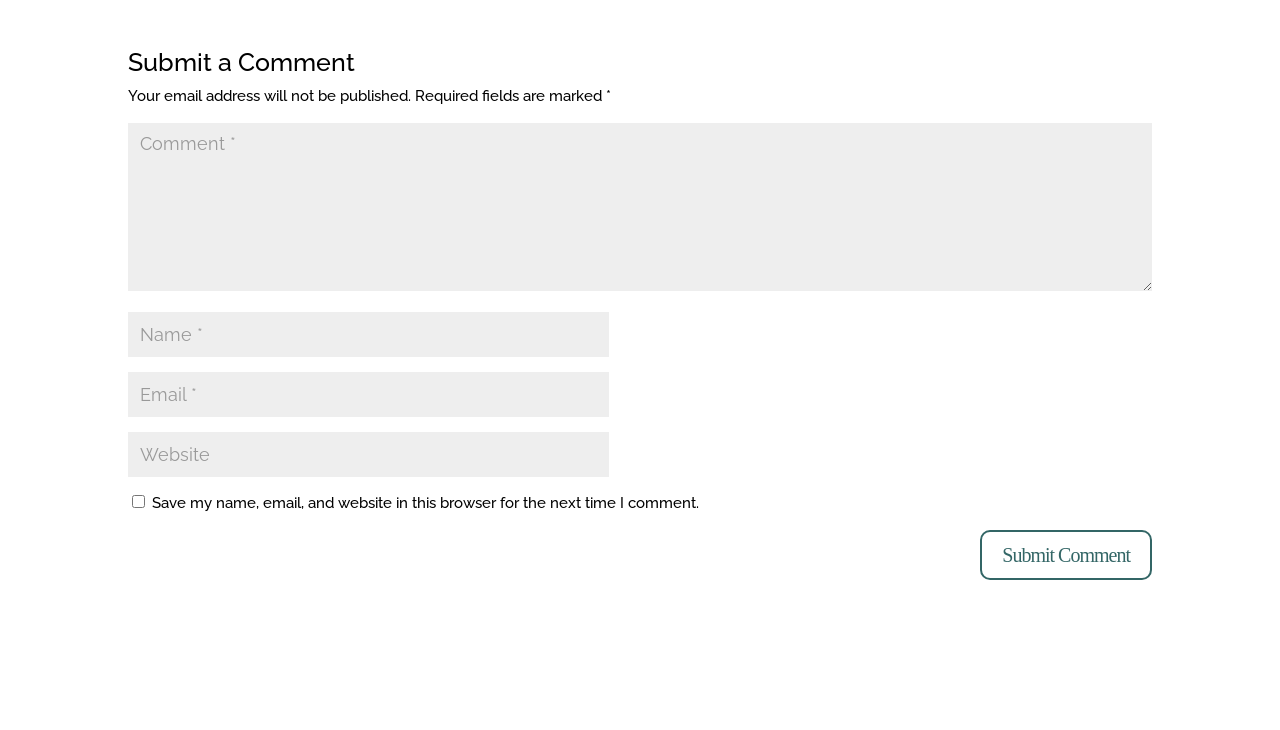What is the label of the third textbox?
Answer the question with detailed information derived from the image.

The third textbox has a label 'Email *' and is required, indicating that it is meant for users to input their email addresses.